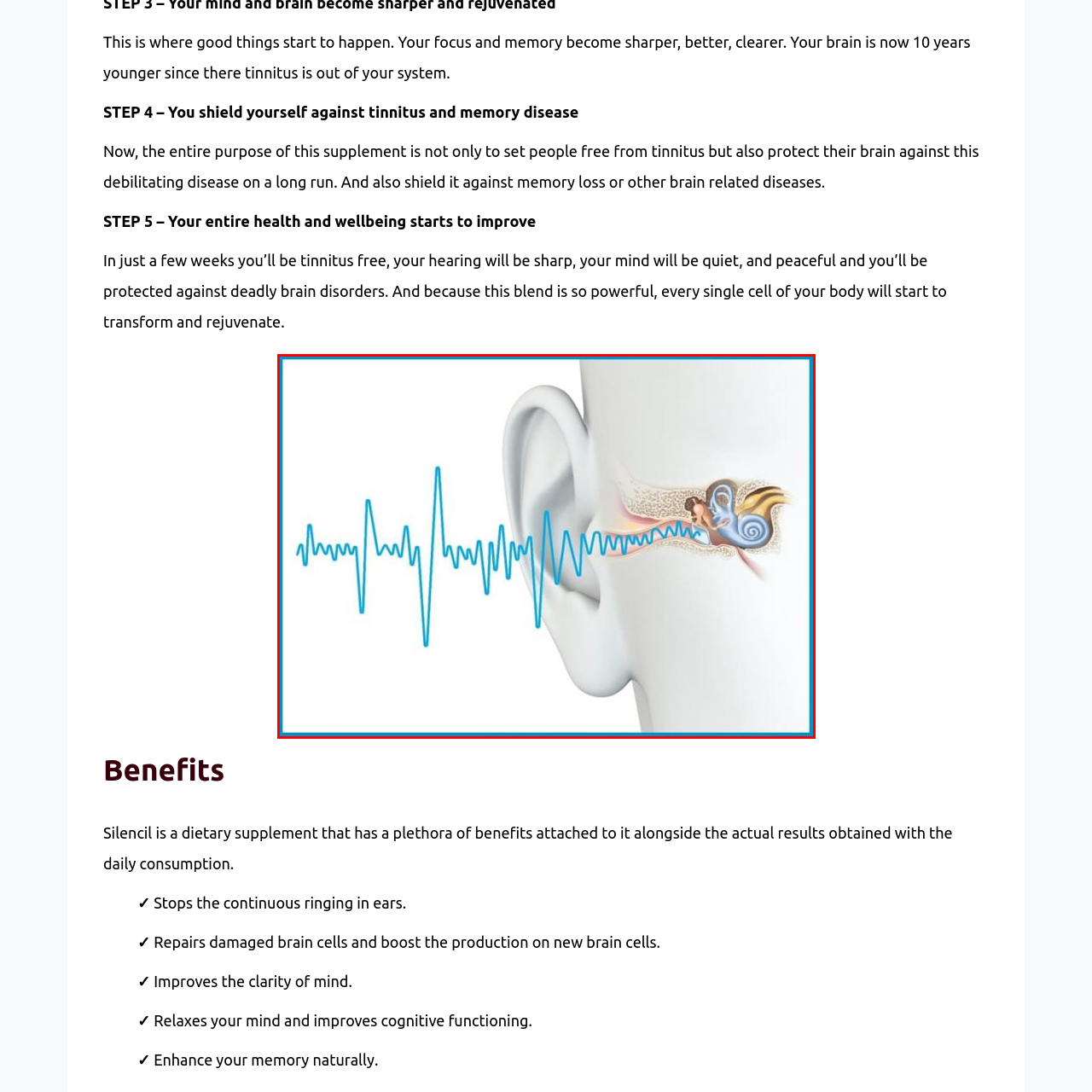What does the waveform in the image represent?
Look at the image highlighted within the red bounding box and provide a detailed answer to the question.

The waveform in the image represents sound waves, which are possibly symbolizing the persistent ringing or noise associated with tinnitus, as the image is a conceptual representation of tinnitus relief.